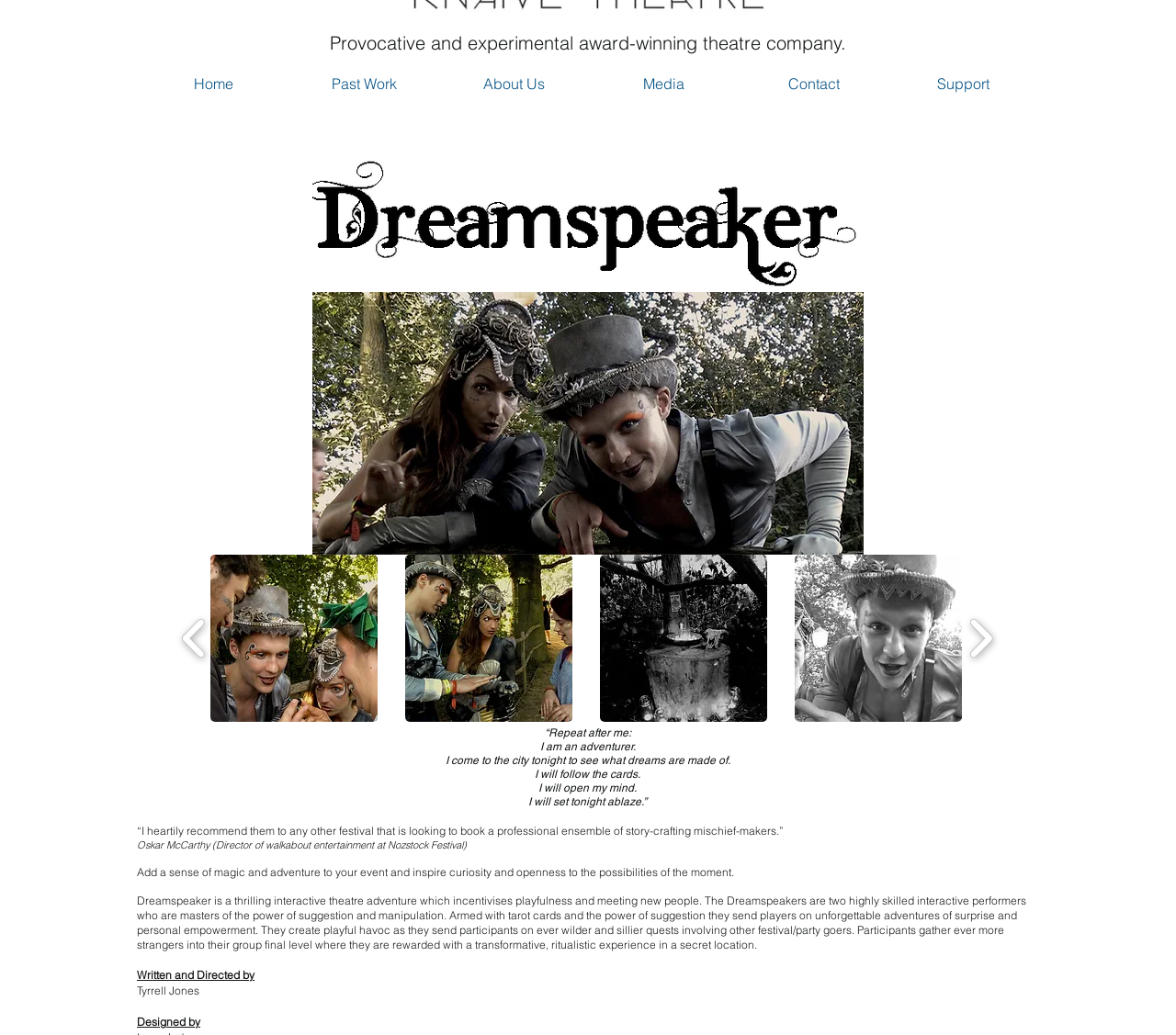Who is the director of the interactive theatre adventure?
Please use the image to provide a one-word or short phrase answer.

Tyrrell Jones